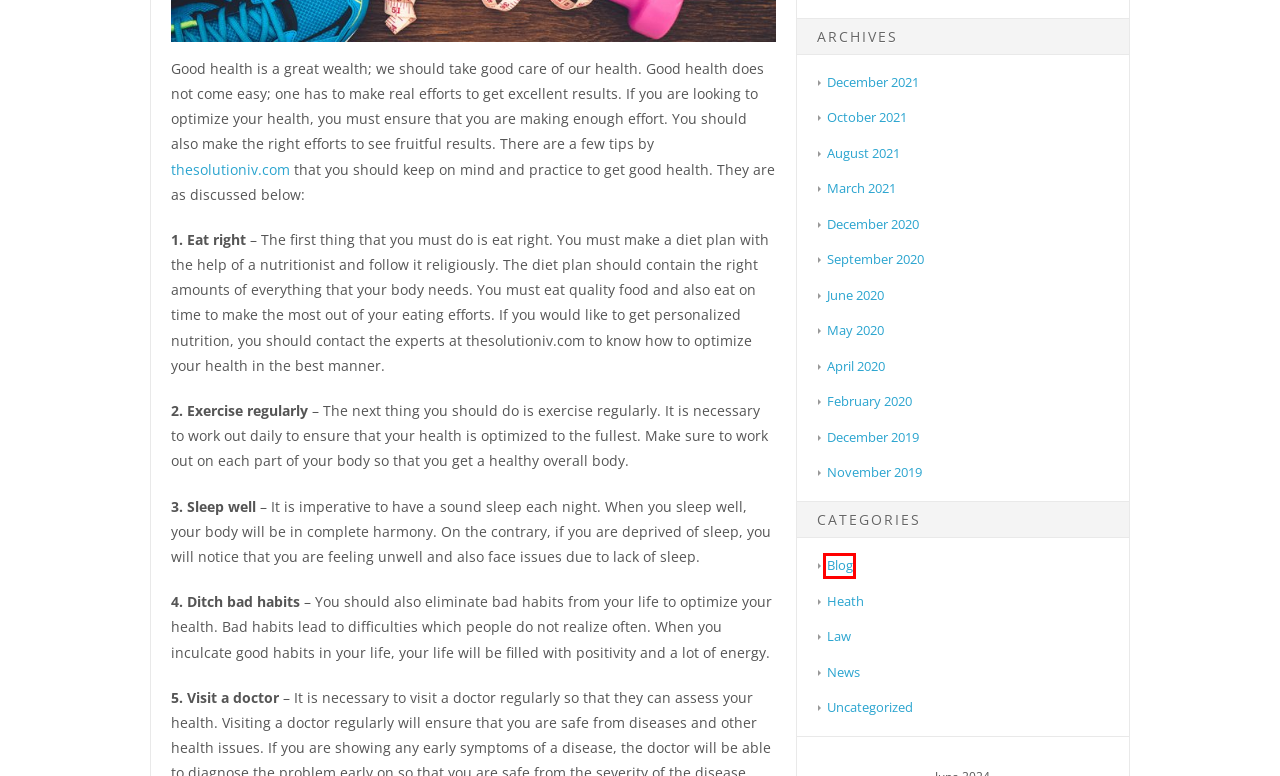Observe the provided screenshot of a webpage with a red bounding box around a specific UI element. Choose the webpage description that best fits the new webpage after you click on the highlighted element. These are your options:
A. Law – Amdev
B. Blog – Amdev
C. December 2019 – Amdev
D. Vitamin Injections in Los Angeles | Vitamin Infusion Therapy
E. April 2020 – Amdev
F. March 2021 – Amdev
G. December 2021 – Amdev
H. August 2021 – Amdev

B